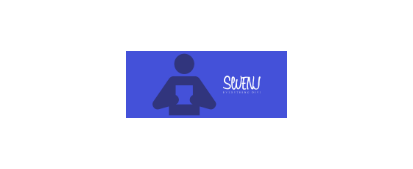Using the information in the image, could you please answer the following question in detail:
What is the shape of the figure's head?

According to the caption, the figure has a rounded head, which suggests that the head is curved and not angular or pointed.